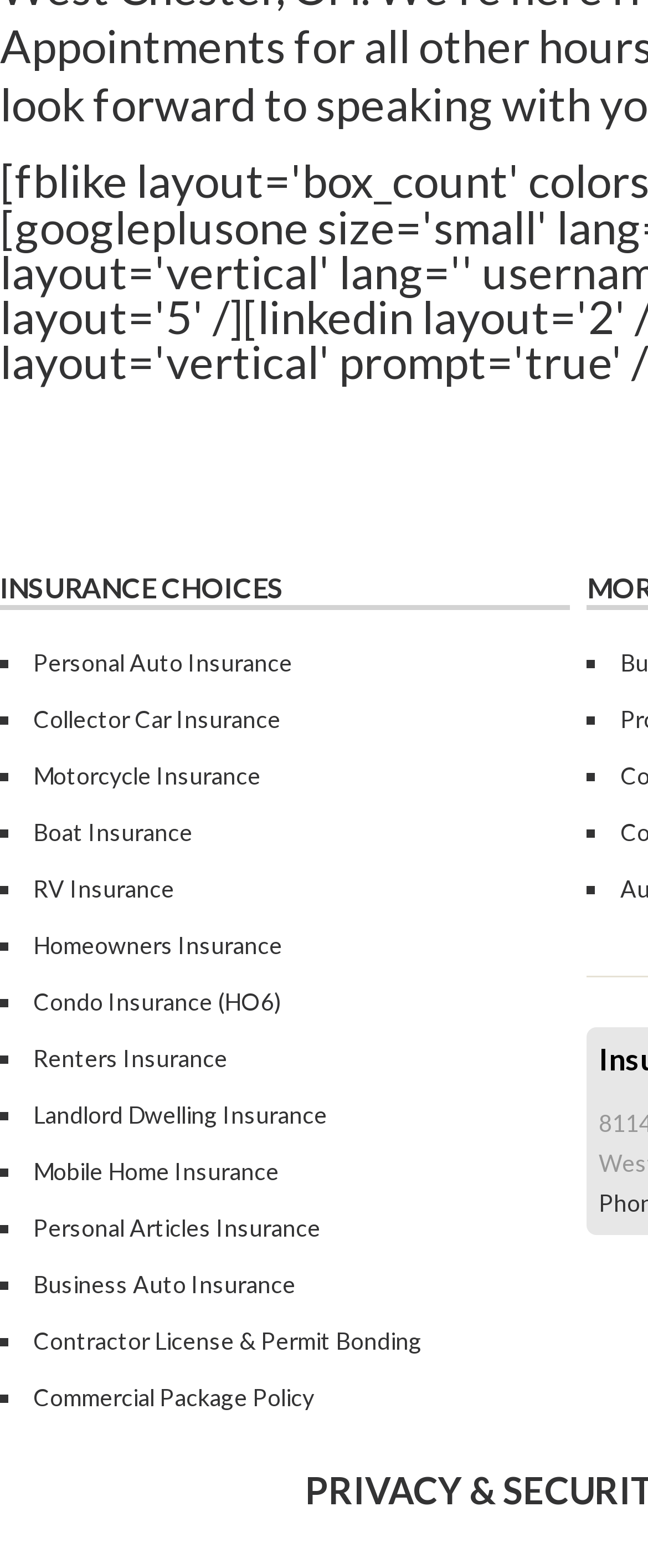Find the bounding box coordinates for the HTML element specified by: "Skip to content.".

None